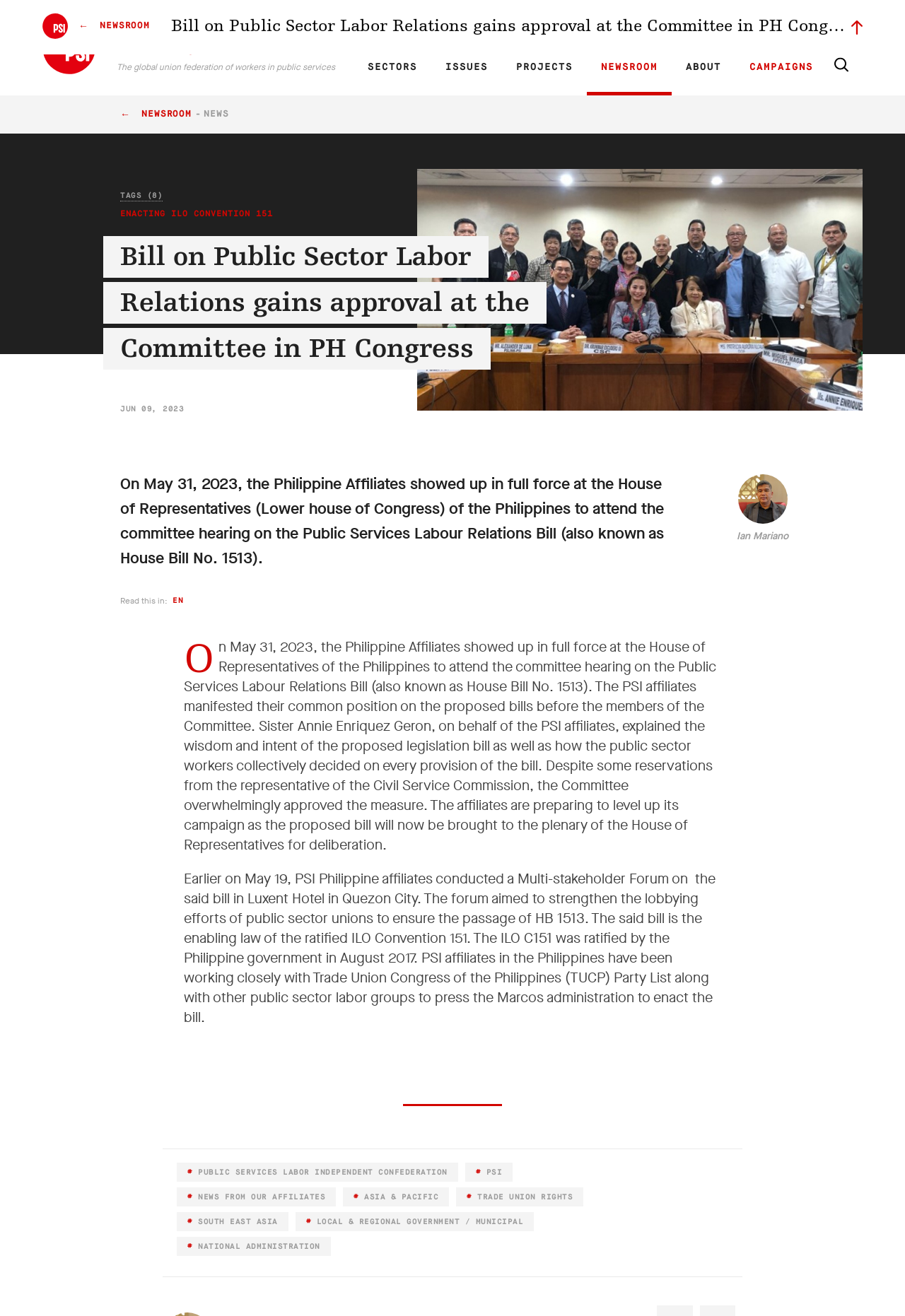Please specify the bounding box coordinates of the area that should be clicked to accomplish the following instruction: "View Ian Mariano's profile". The coordinates should consist of four float numbers between 0 and 1, i.e., [left, top, right, bottom].

[0.814, 0.402, 0.871, 0.413]